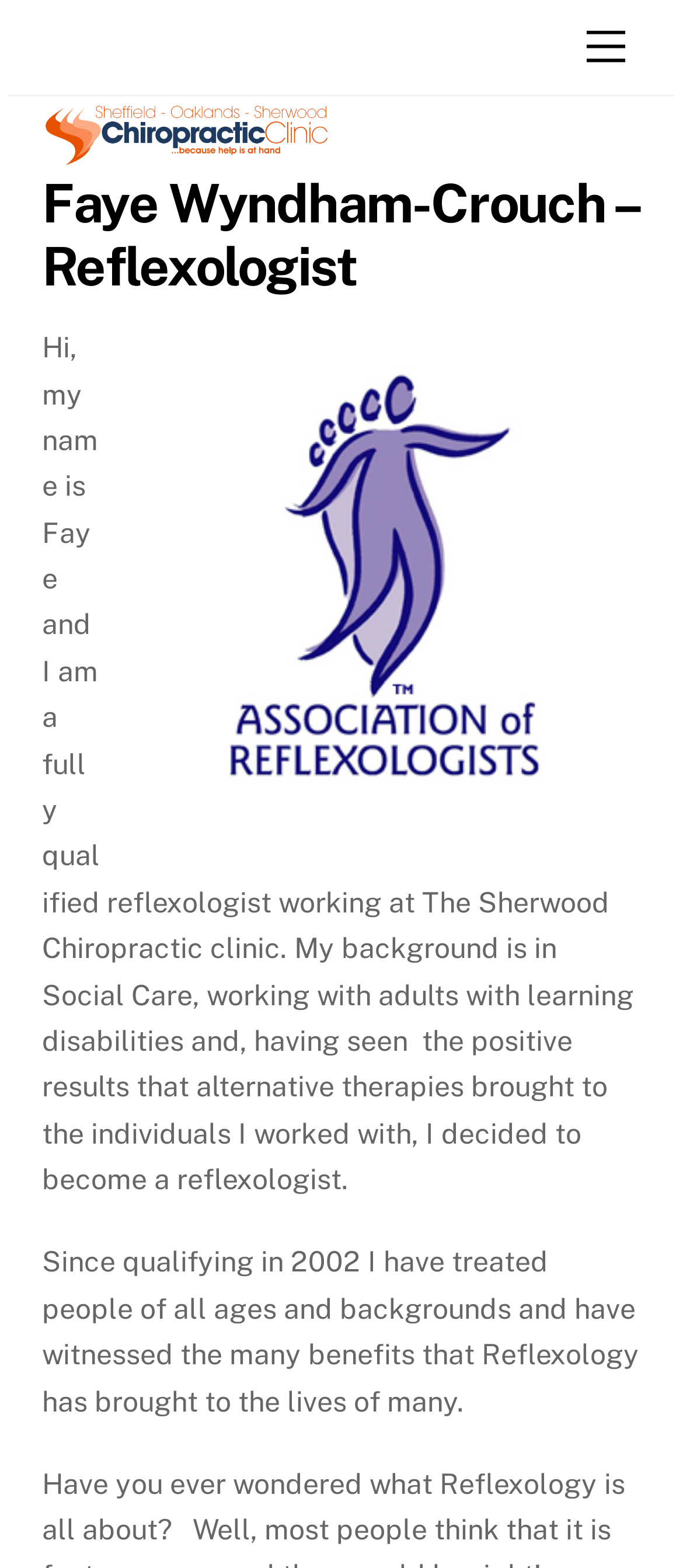What is the name of the logo displayed on the webpage?
Give a detailed explanation using the information visible in the image.

The image element with the description 'Aor_Logo_colour_medium1 1' is likely a logo, and its name is mentioned in the element description.